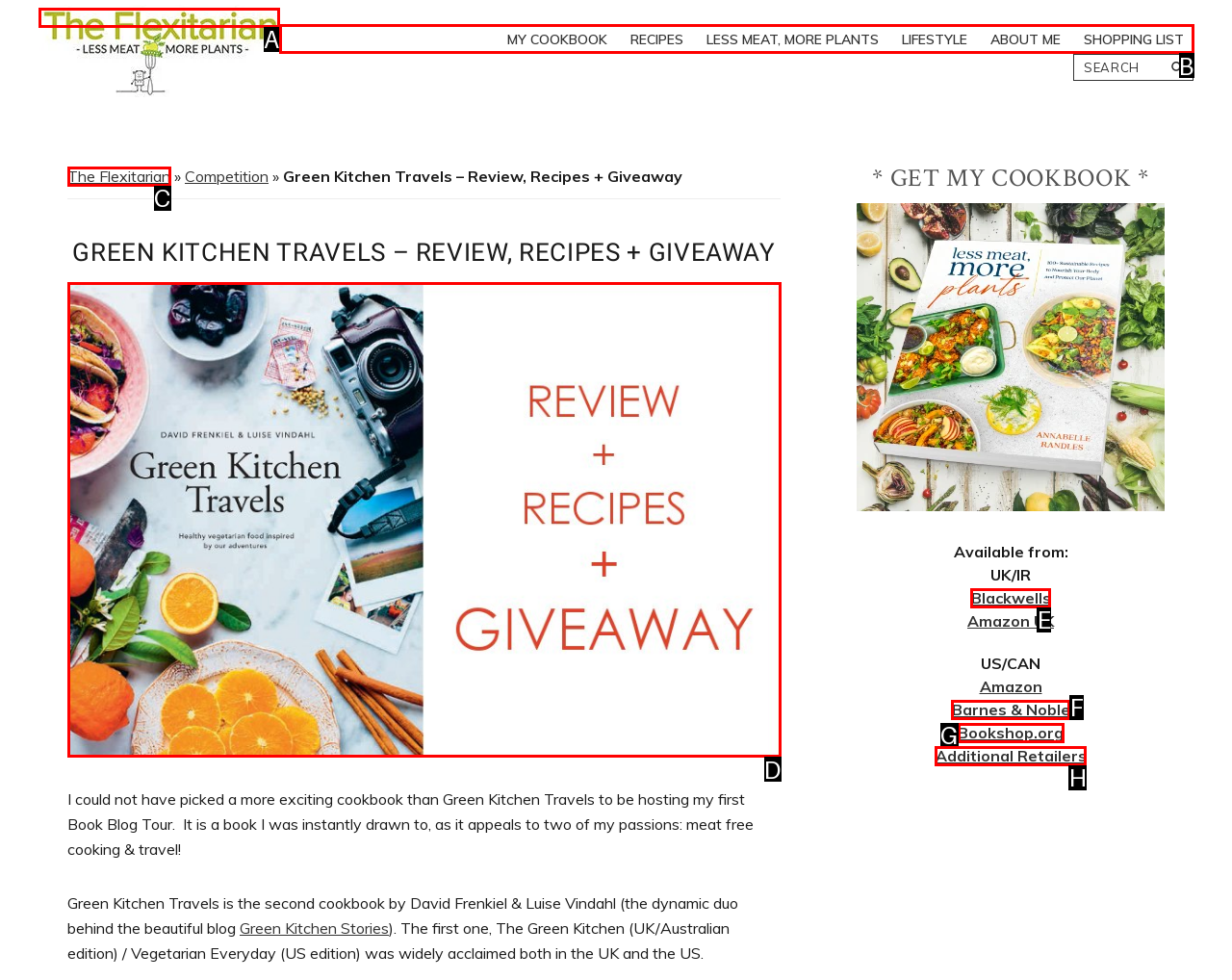Specify which UI element should be clicked to accomplish the task: Visit the main page. Answer with the letter of the correct choice.

B